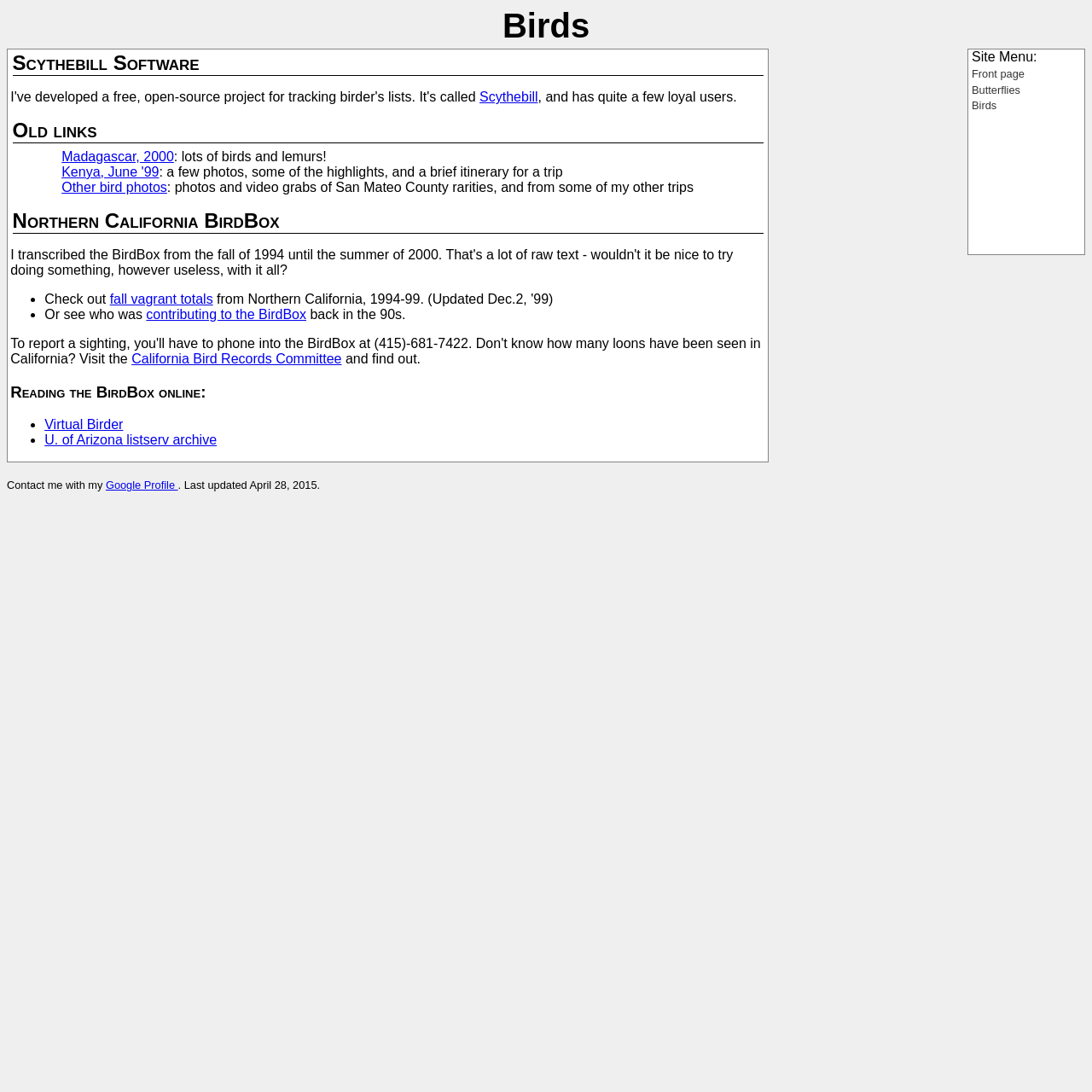Please determine the bounding box coordinates of the element's region to click in order to carry out the following instruction: "Contact me through Google Profile". The coordinates should be four float numbers between 0 and 1, i.e., [left, top, right, bottom].

[0.097, 0.439, 0.163, 0.45]